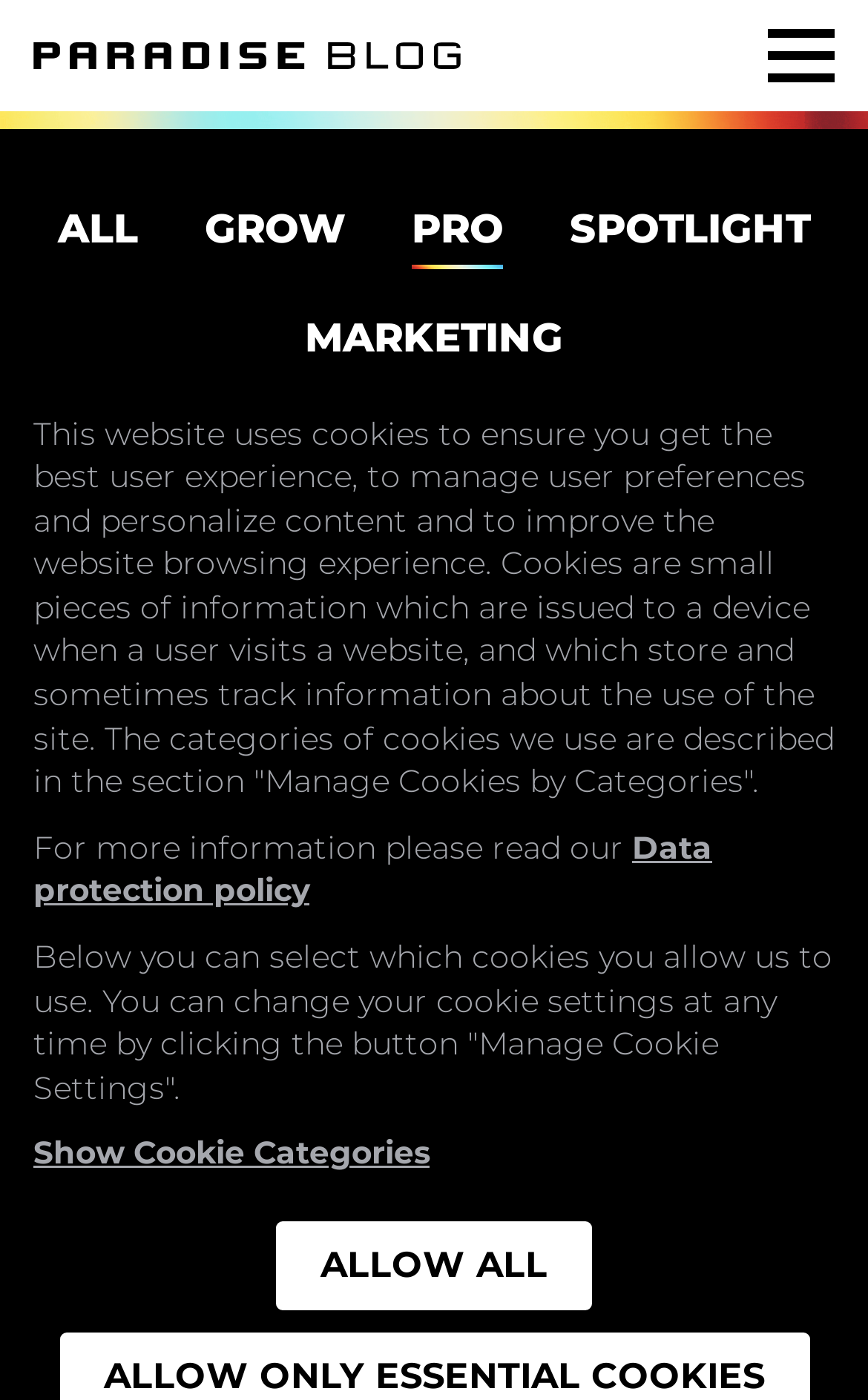What is the purpose of the search box?
Give a single word or phrase answer based on the content of the image.

To search for content